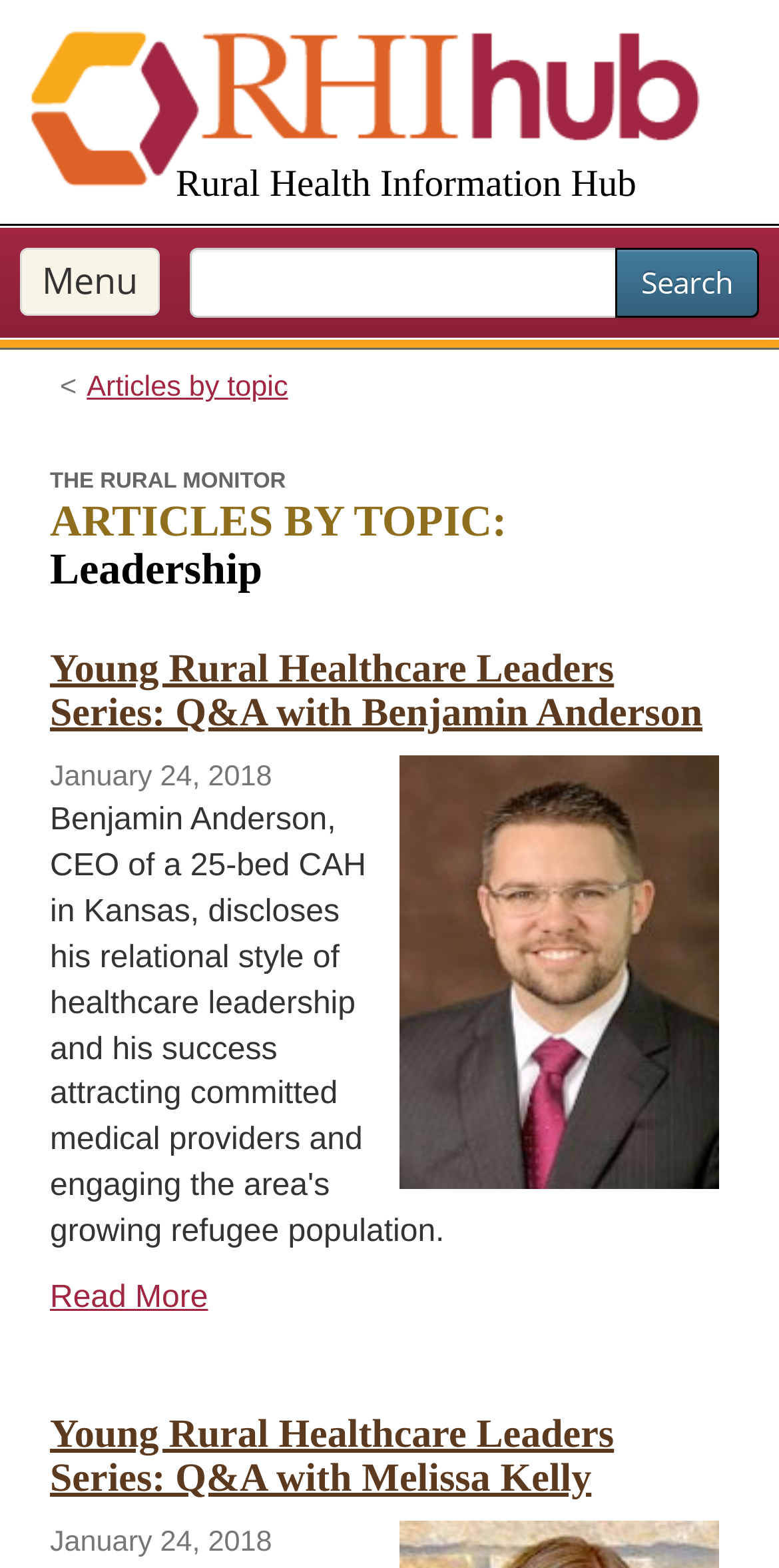Can you find and generate the webpage's heading?

THE RURAL MONITOR
ARTICLES BY TOPIC: Leadership